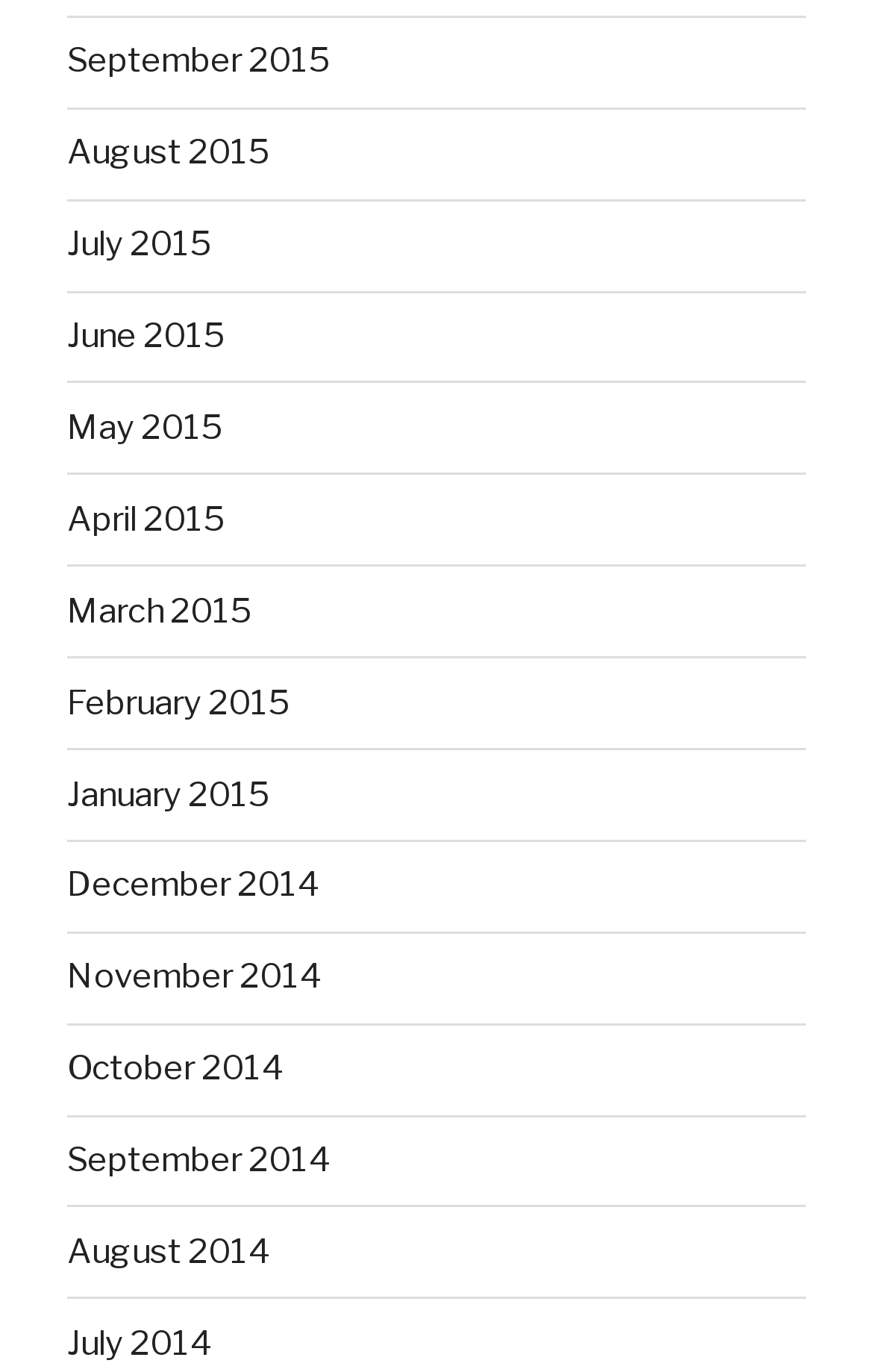Give a short answer to this question using one word or a phrase:
How many months are listed?

19